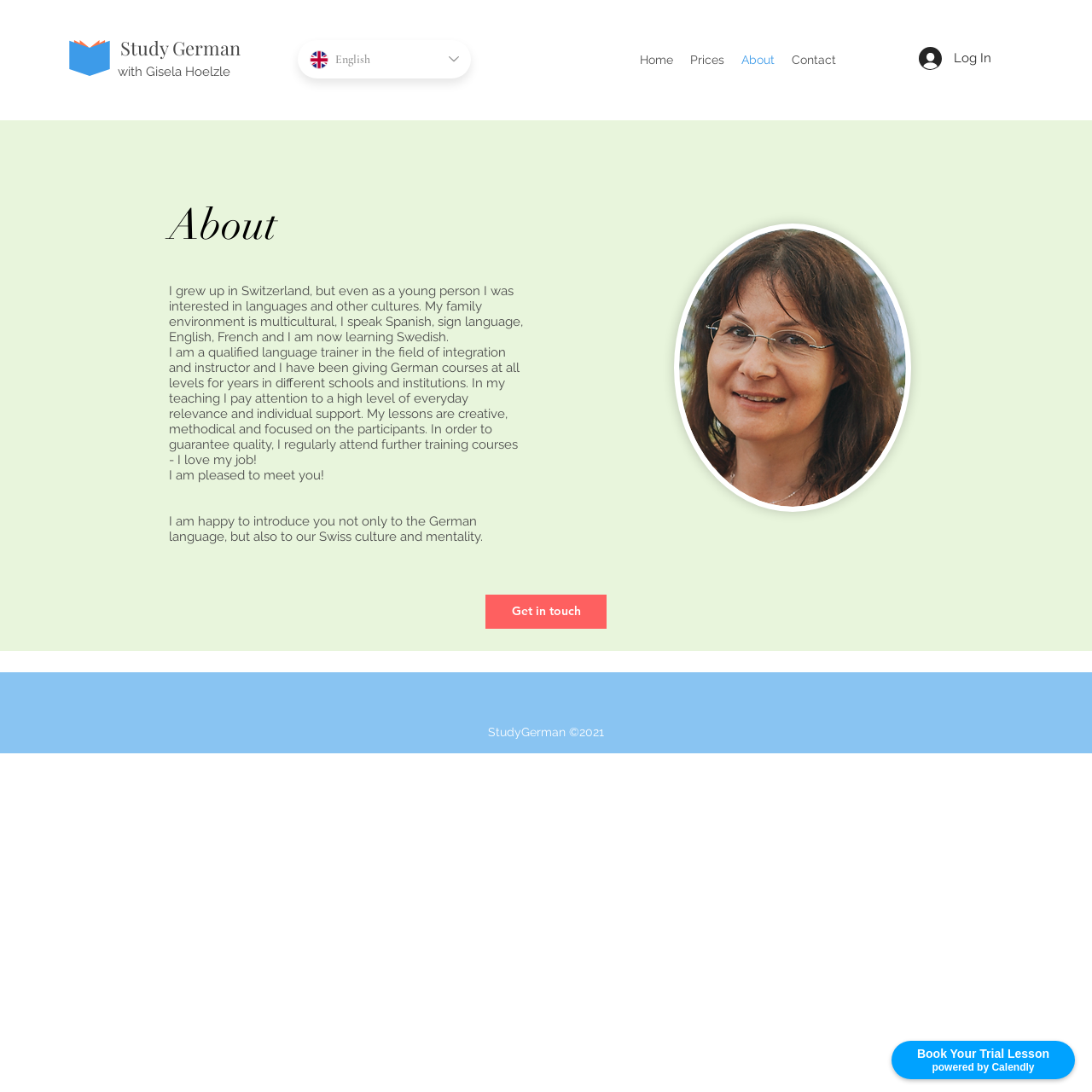What is the profession of the person described on the webpage?
Using the image as a reference, deliver a detailed and thorough answer to the question.

I found the text 'I am a qualified language trainer...' which indicates that the person described on the webpage is a language trainer.